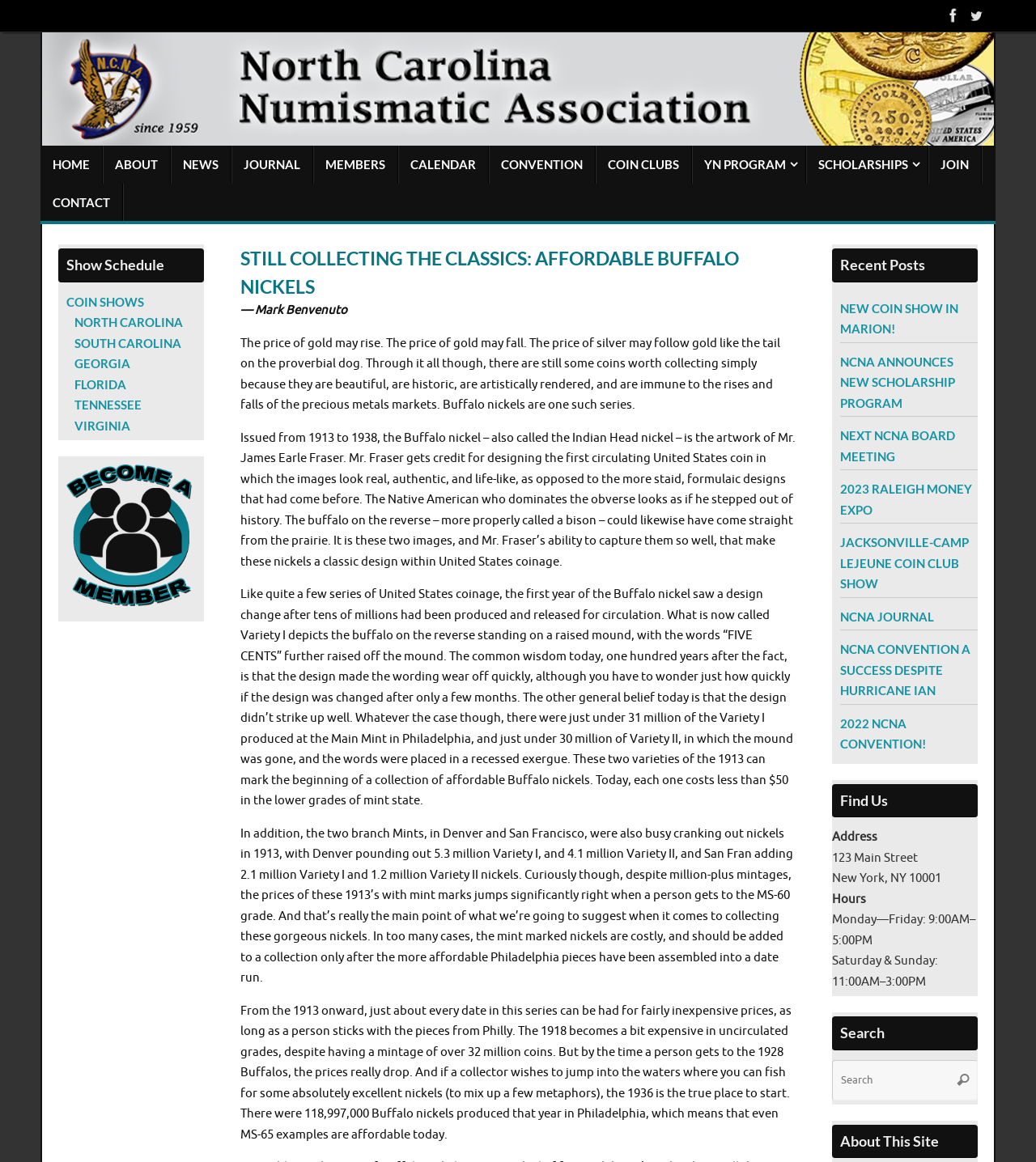Please find and report the bounding box coordinates of the element to click in order to perform the following action: "Click on the Facebook link". The coordinates should be expressed as four float numbers between 0 and 1, in the format [left, top, right, bottom].

[0.909, 0.003, 0.931, 0.023]